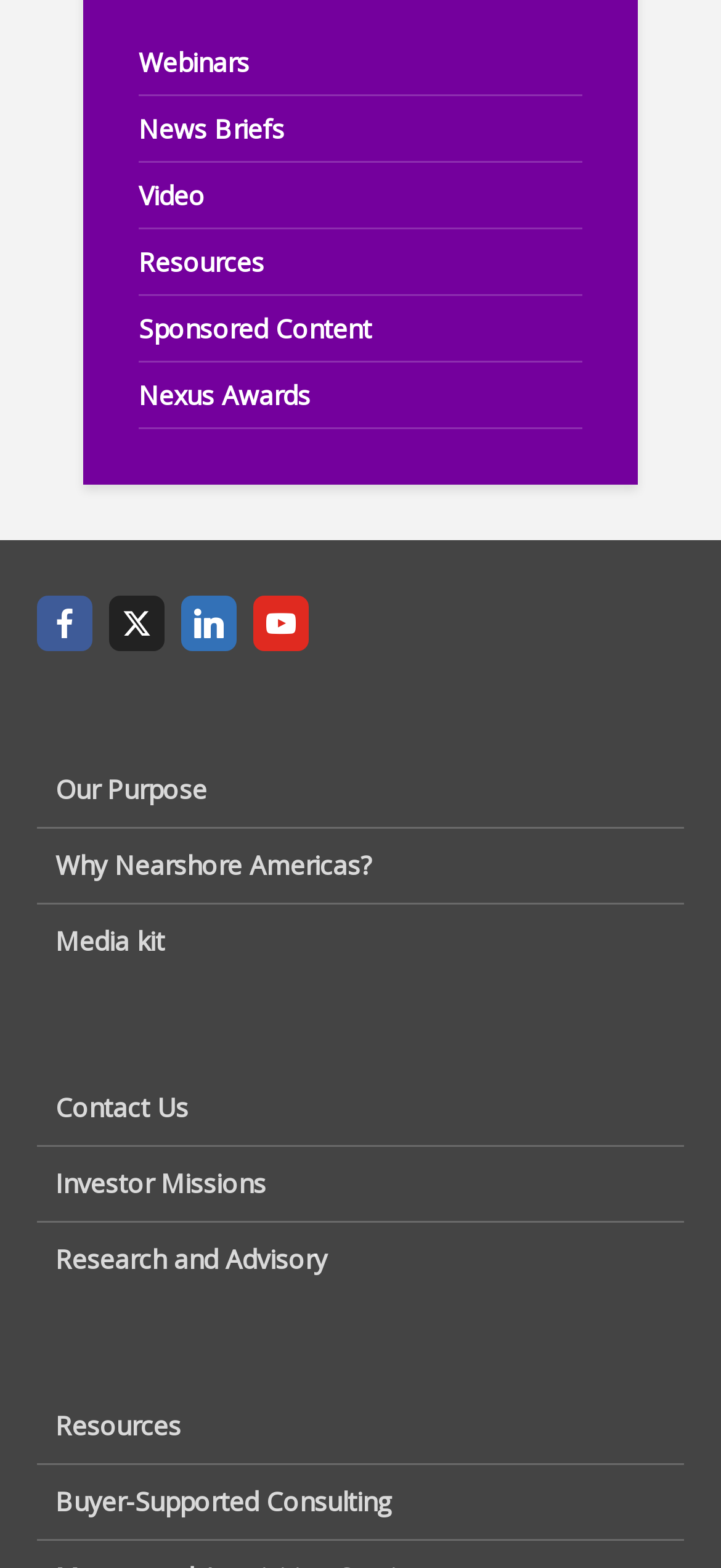Could you determine the bounding box coordinates of the clickable element to complete the instruction: "Click on Webinars"? Provide the coordinates as four float numbers between 0 and 1, i.e., [left, top, right, bottom].

[0.192, 0.028, 0.346, 0.05]